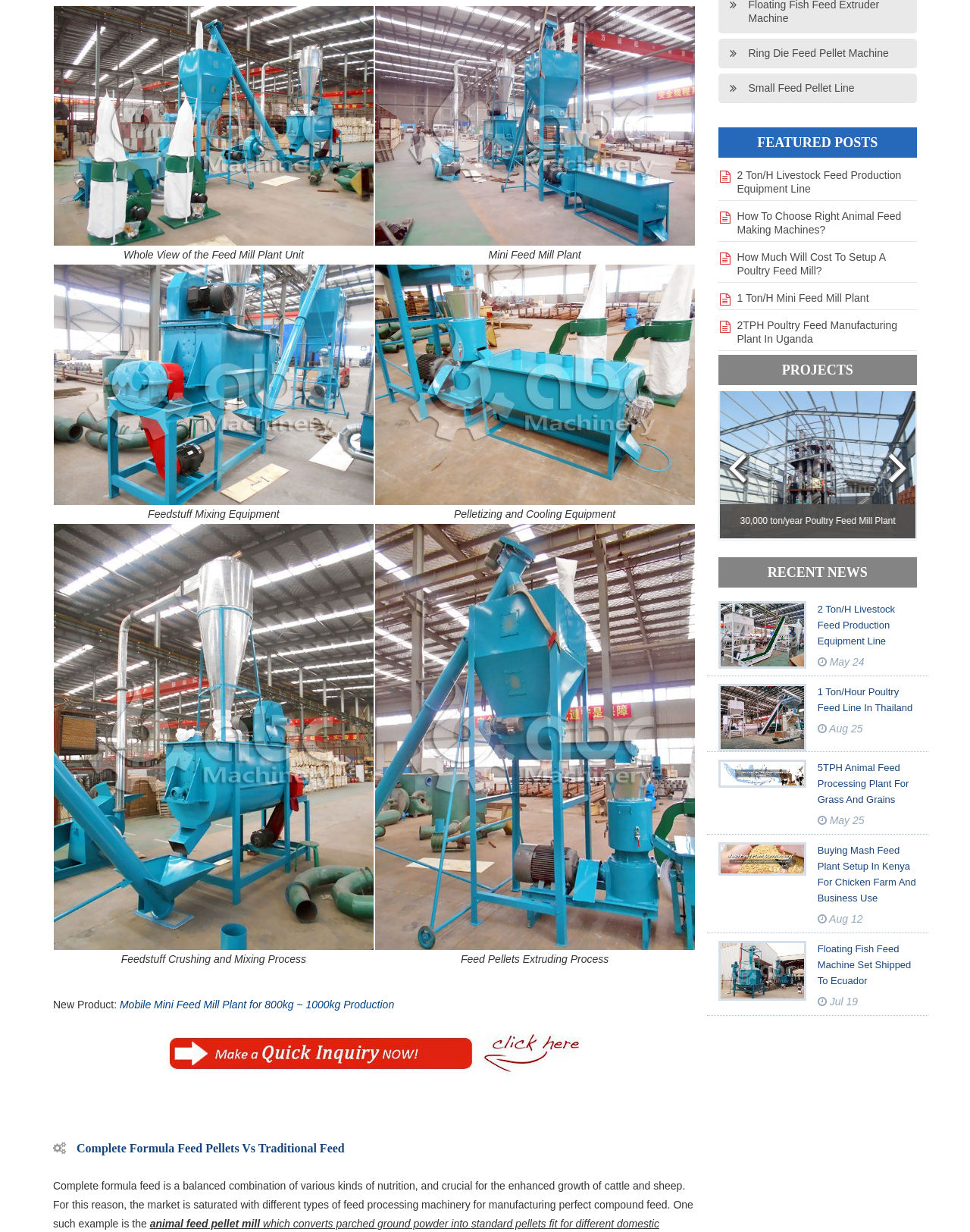Identify the bounding box for the described UI element. Provide the coordinates in (top-left x, top-left y, bottom-right x, bottom-right y) format with values ranging from 0 to 1: Prev

[0.75, 0.368, 0.773, 0.395]